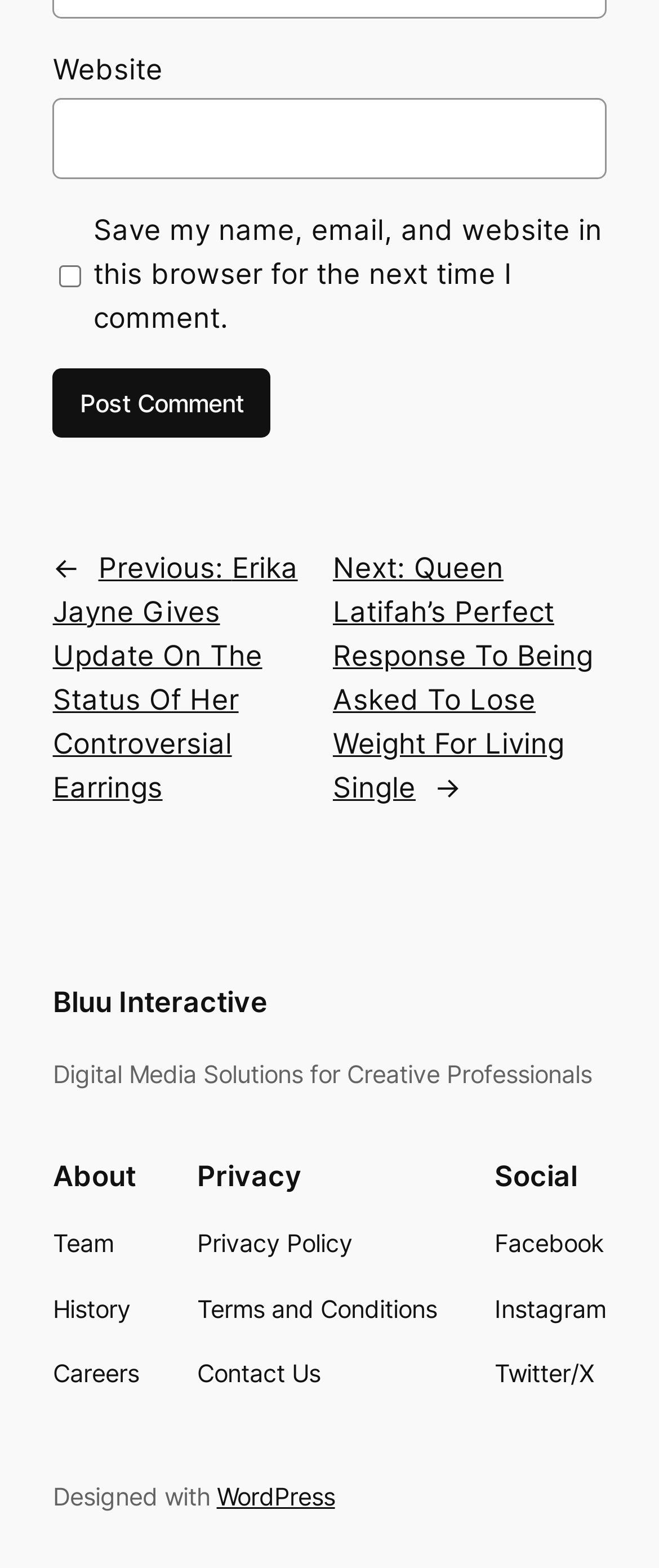Please locate the bounding box coordinates of the element that should be clicked to complete the given instruction: "Go to previous post".

[0.08, 0.351, 0.452, 0.513]